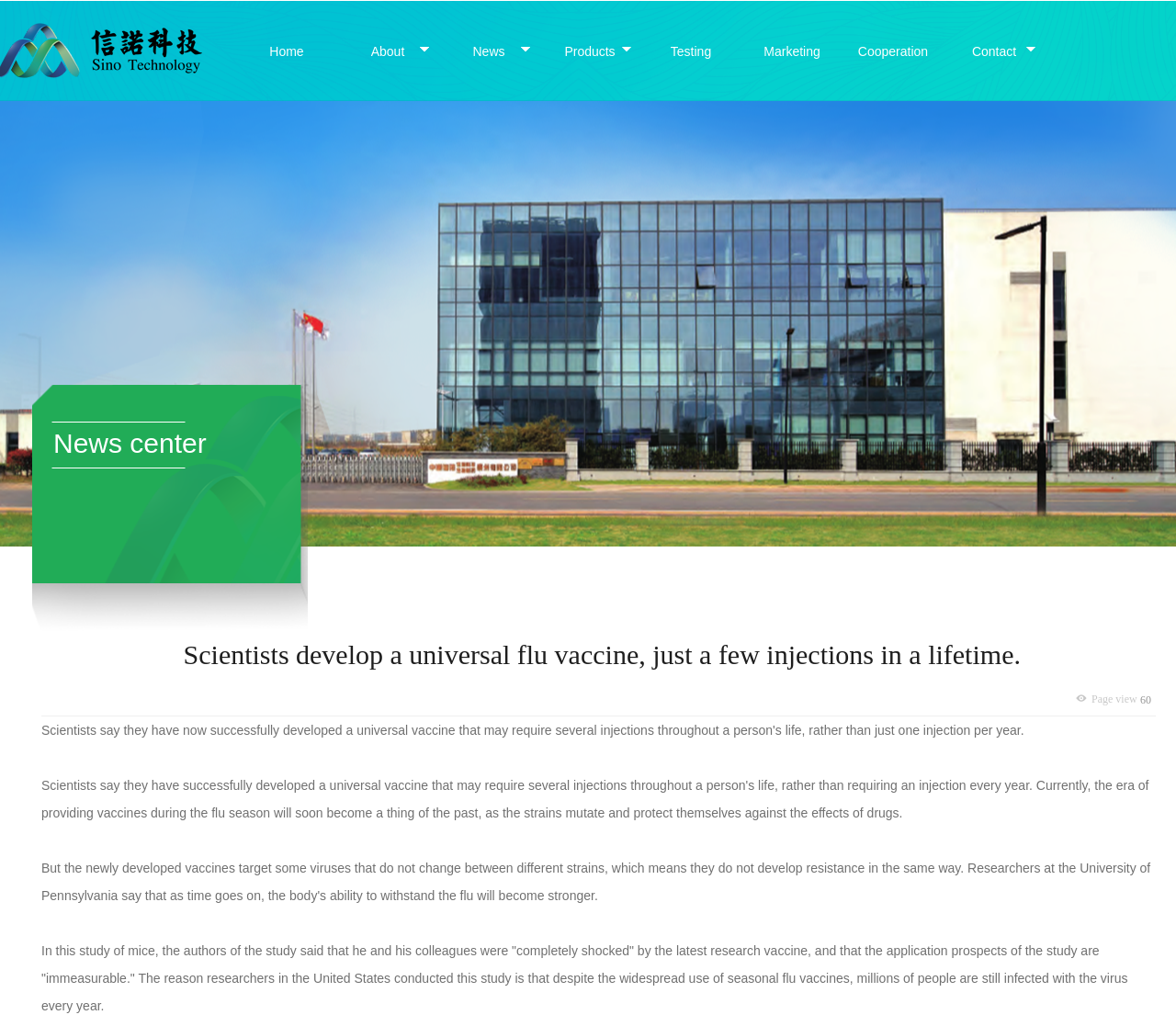With reference to the screenshot, provide a detailed response to the question below:
What is the topic of the news article?

By reading the heading 'Scientists develop a universal flu vaccine, just a few injections in a lifetime.', I can infer that the news article is about the development of a universal flu vaccine.